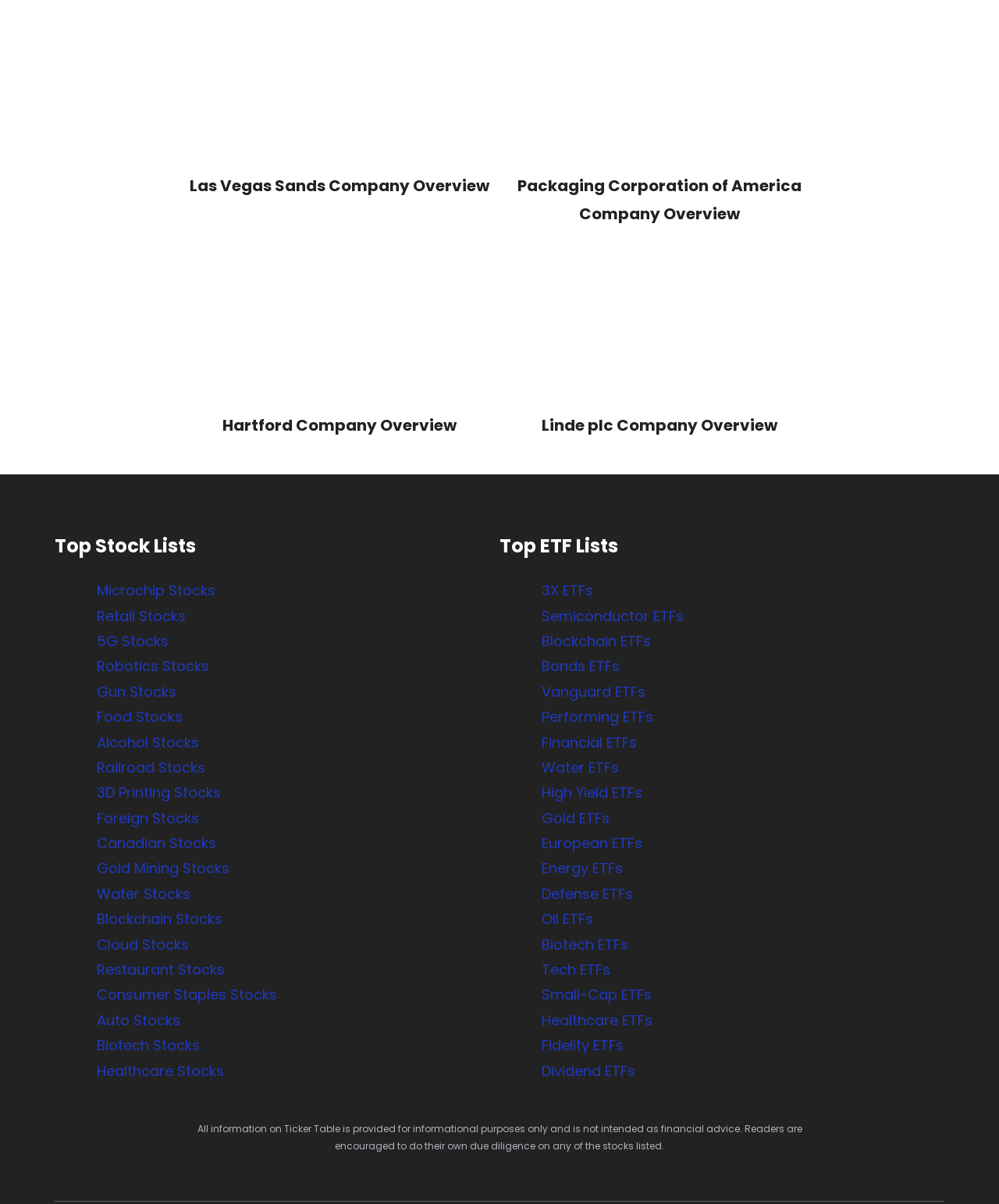Determine the bounding box coordinates of the region to click in order to accomplish the following instruction: "Learn about Hartford Company Overview". Provide the coordinates as four float numbers between 0 and 1, specifically [left, top, right, bottom].

[0.223, 0.344, 0.457, 0.362]